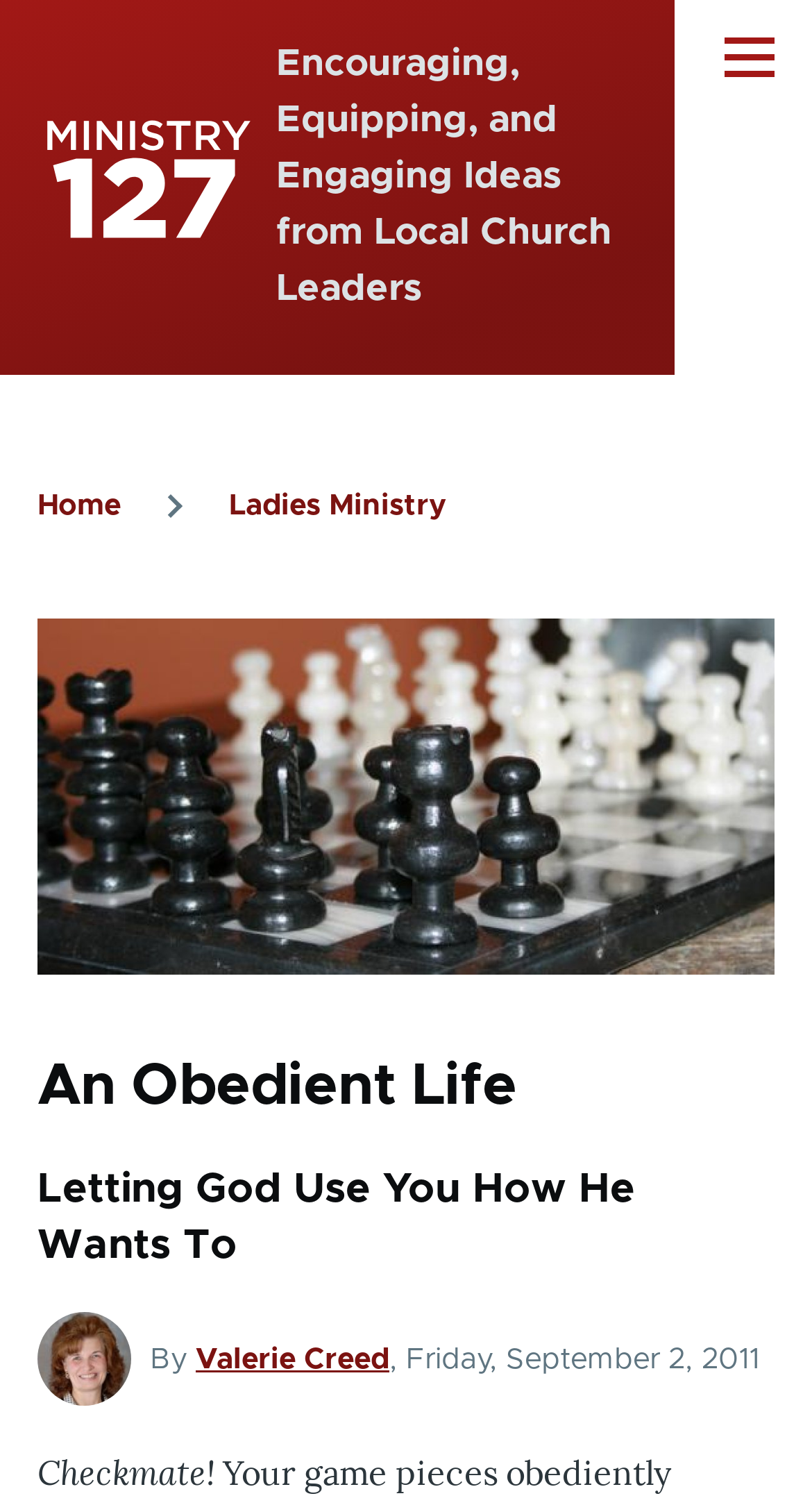Locate and extract the headline of this webpage.

An Obedient Life